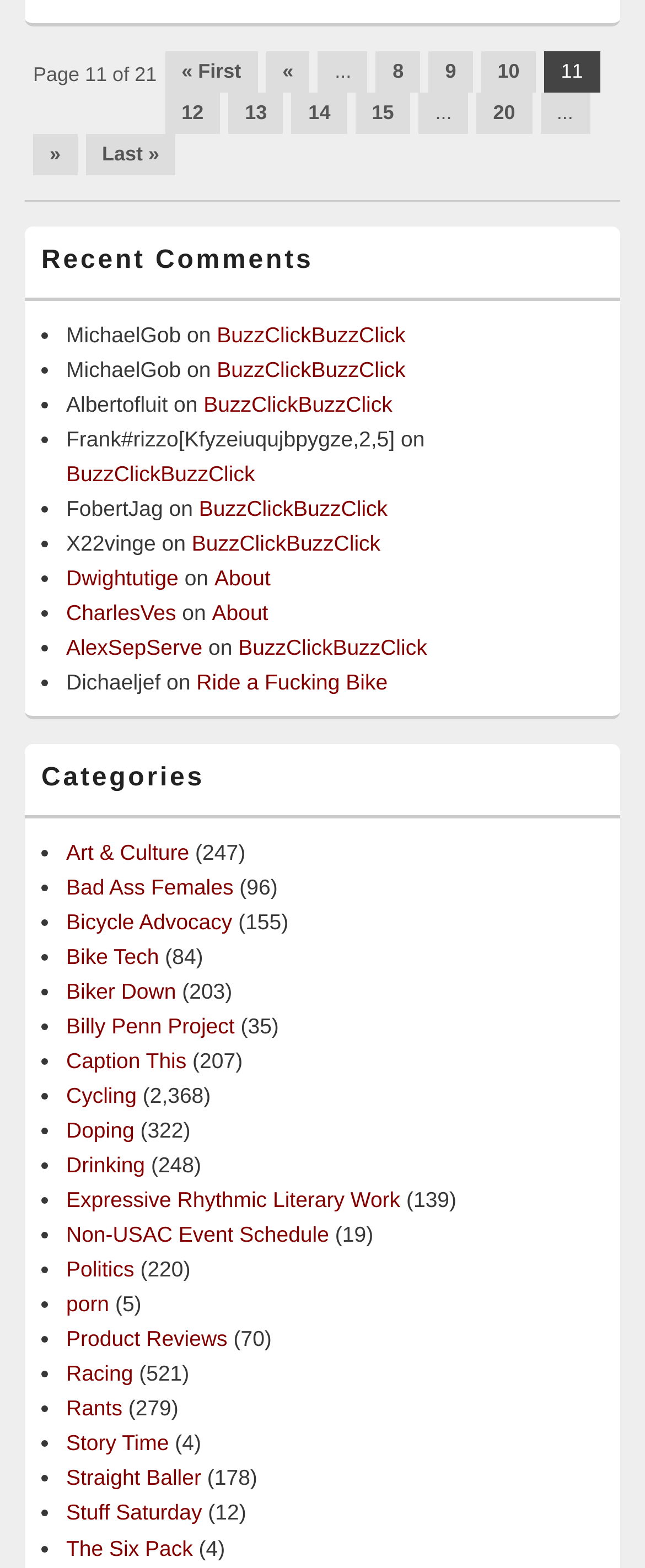Please identify the coordinates of the bounding box for the clickable region that will accomplish this instruction: "go to the next page".

[0.051, 0.086, 0.12, 0.112]